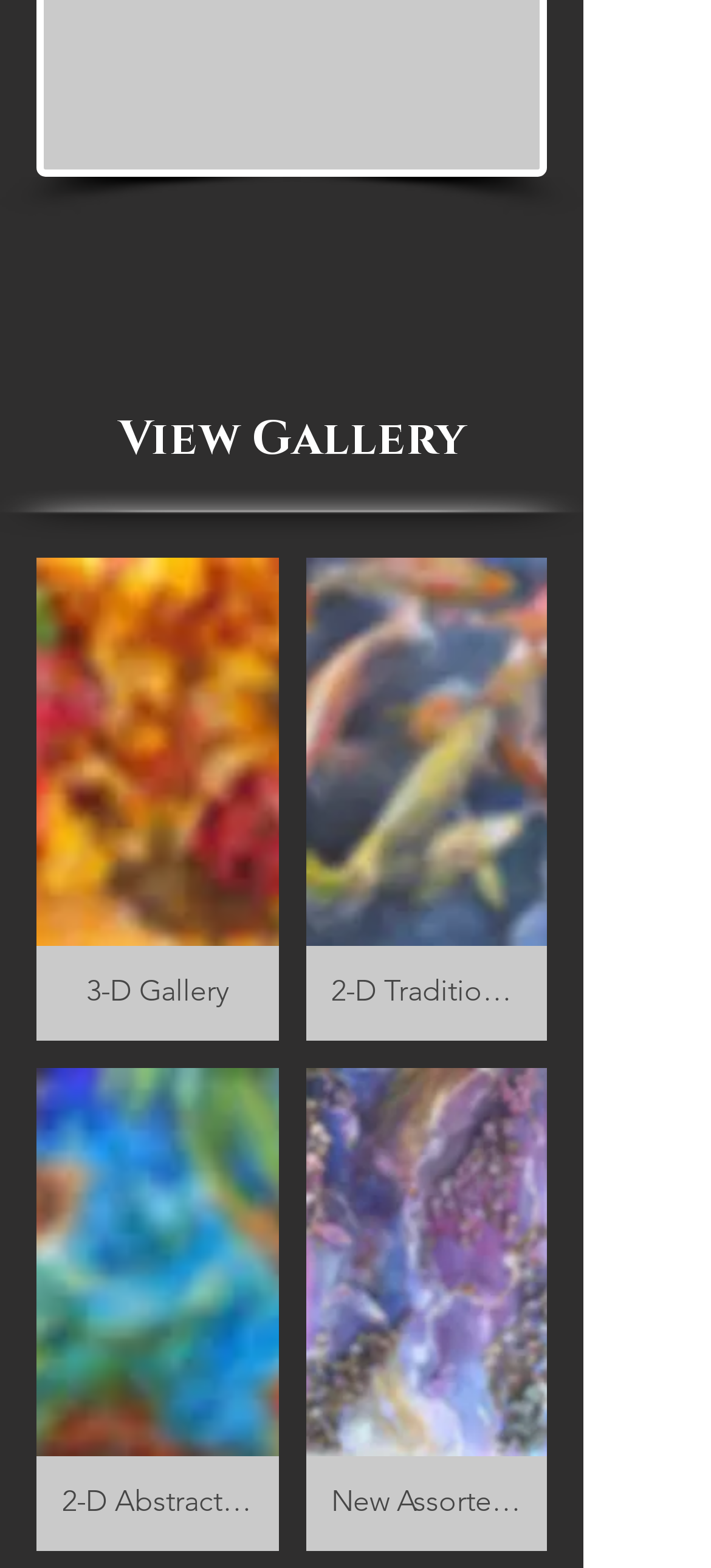Find the bounding box coordinates corresponding to the UI element with the description: "2-D Traditional Gallery". The coordinates should be formatted as [left, top, right, bottom], with values as floats between 0 and 1.

[0.429, 0.355, 0.769, 0.663]